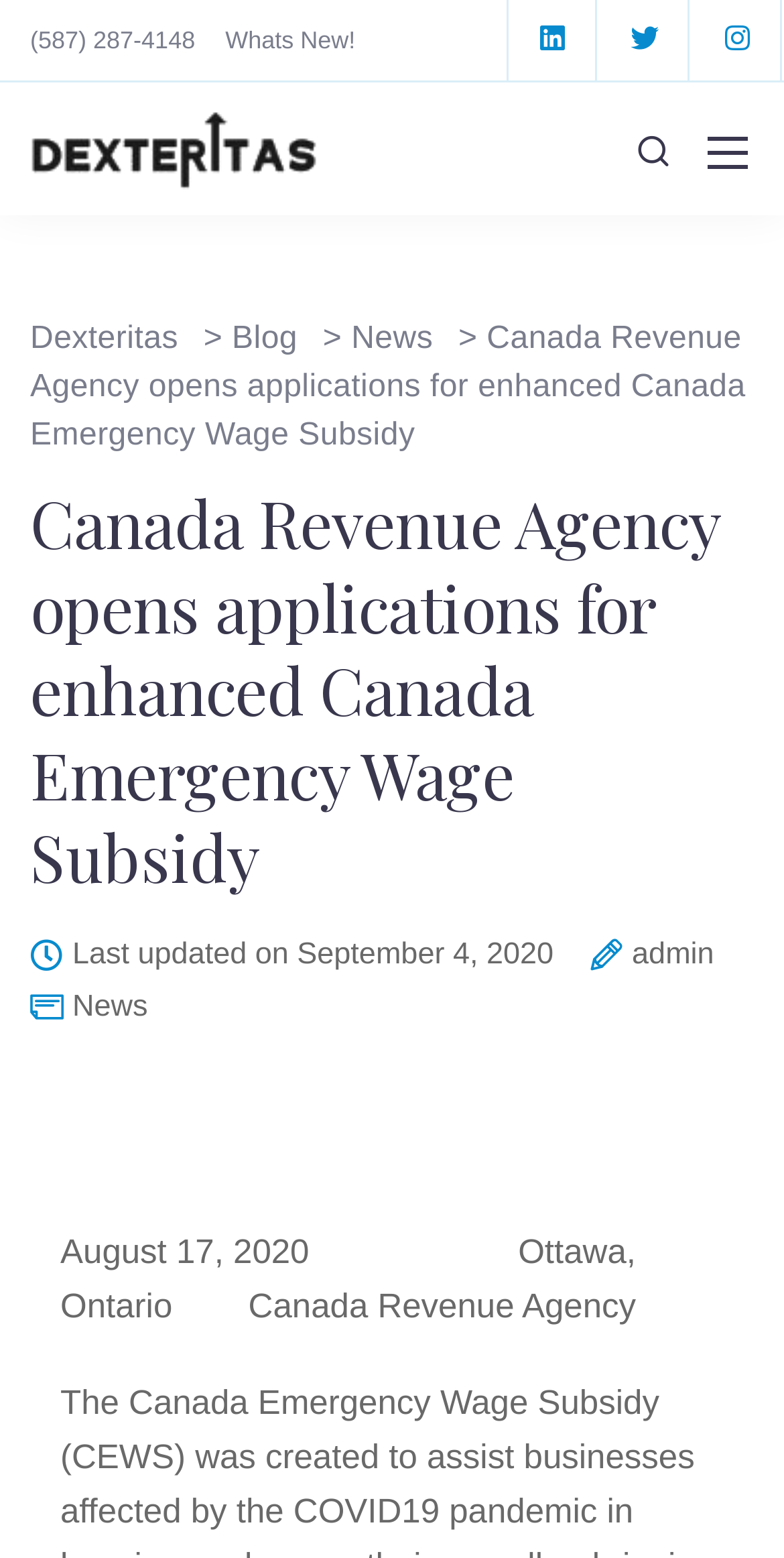Locate the bounding box coordinates of the segment that needs to be clicked to meet this instruction: "Click the search icon".

[0.649, 0.0, 0.762, 0.052]